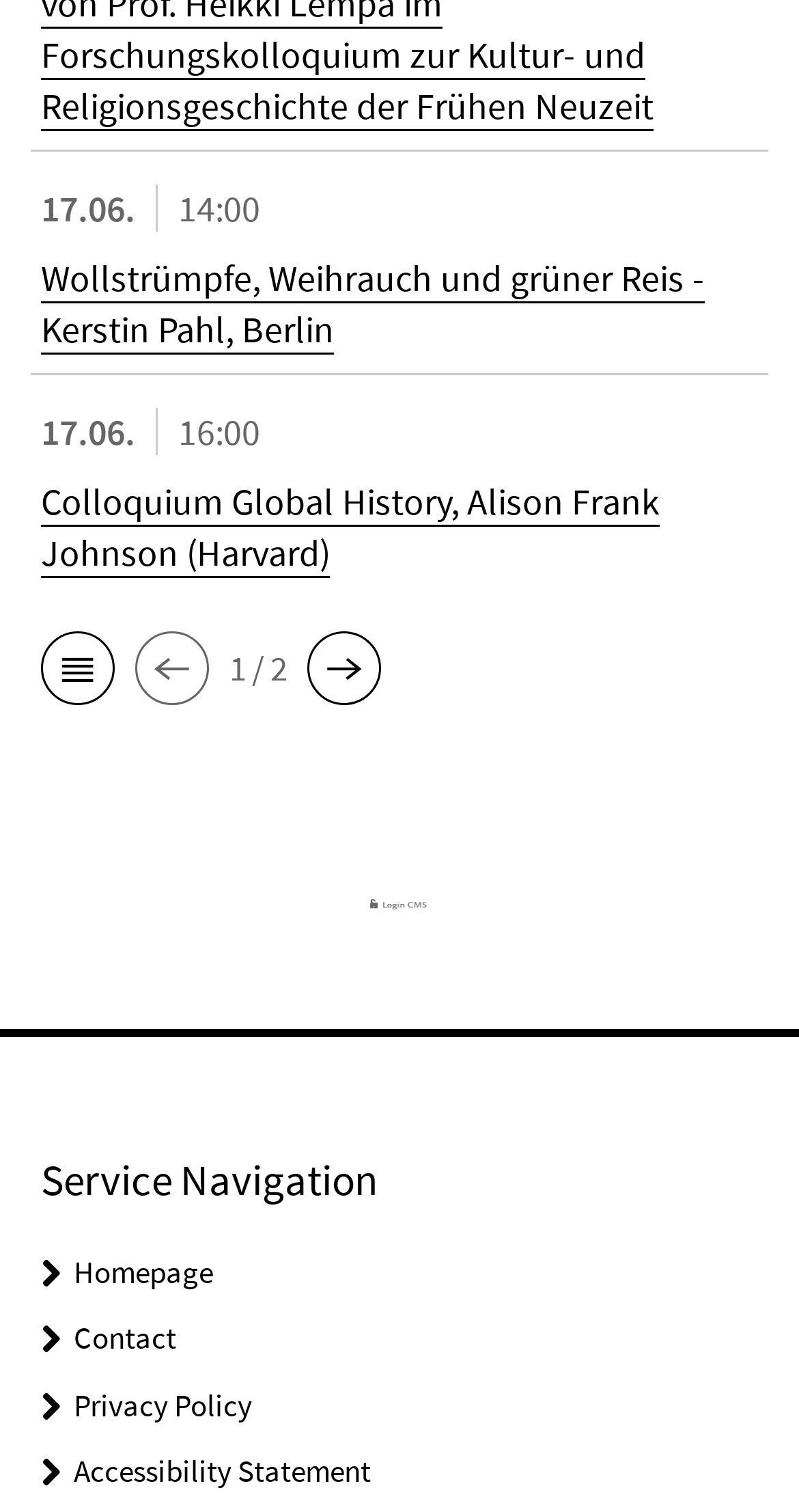Determine the bounding box for the HTML element described here: "parent_node: ZA". The coordinates should be given as [left, top, right, bottom] with each number being a float between 0 and 1.

None